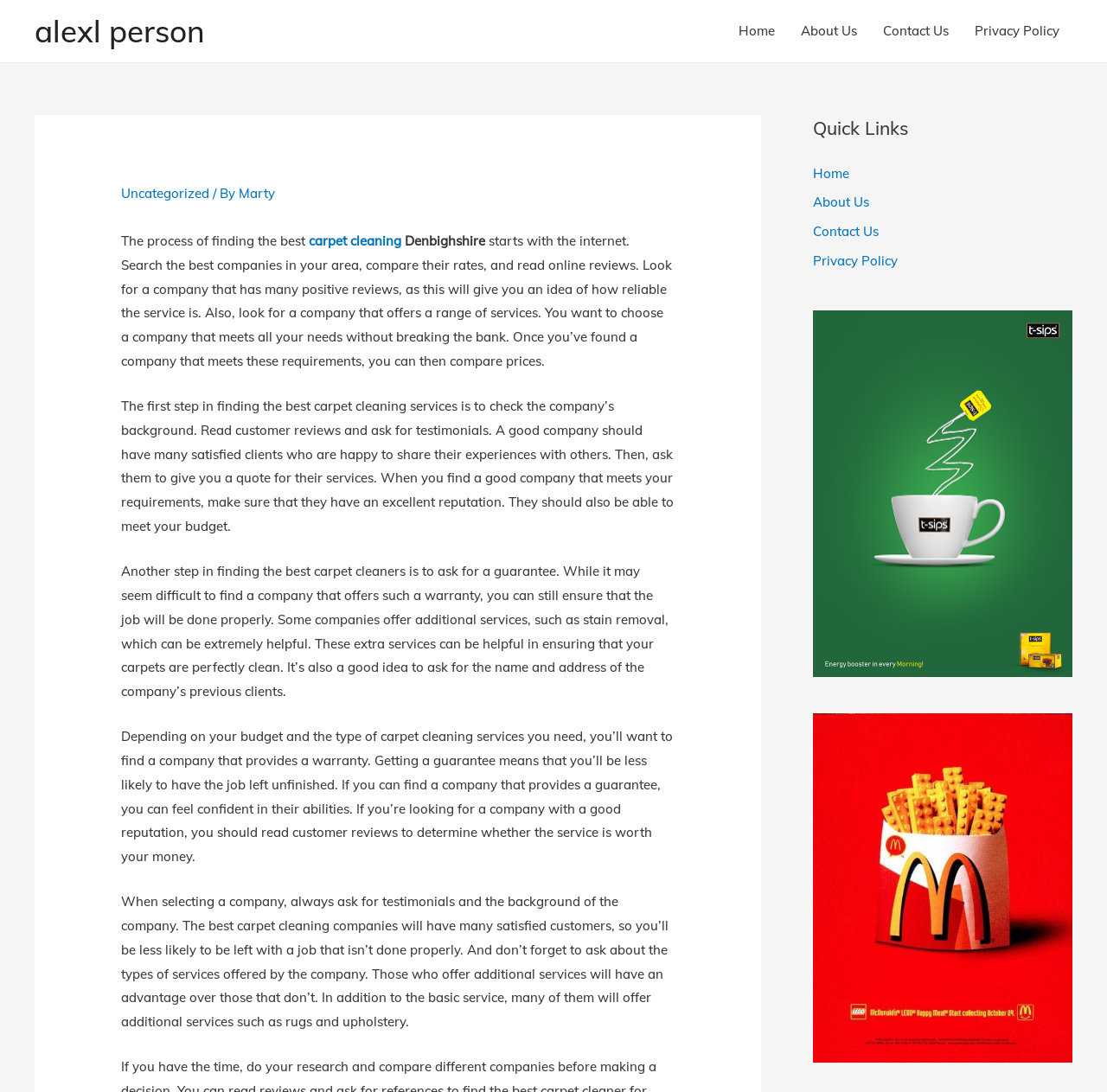Can you find the bounding box coordinates for the element that needs to be clicked to execute this instruction: "Subscribe to the mailing list"? The coordinates should be given as four float numbers between 0 and 1, i.e., [left, top, right, bottom].

None